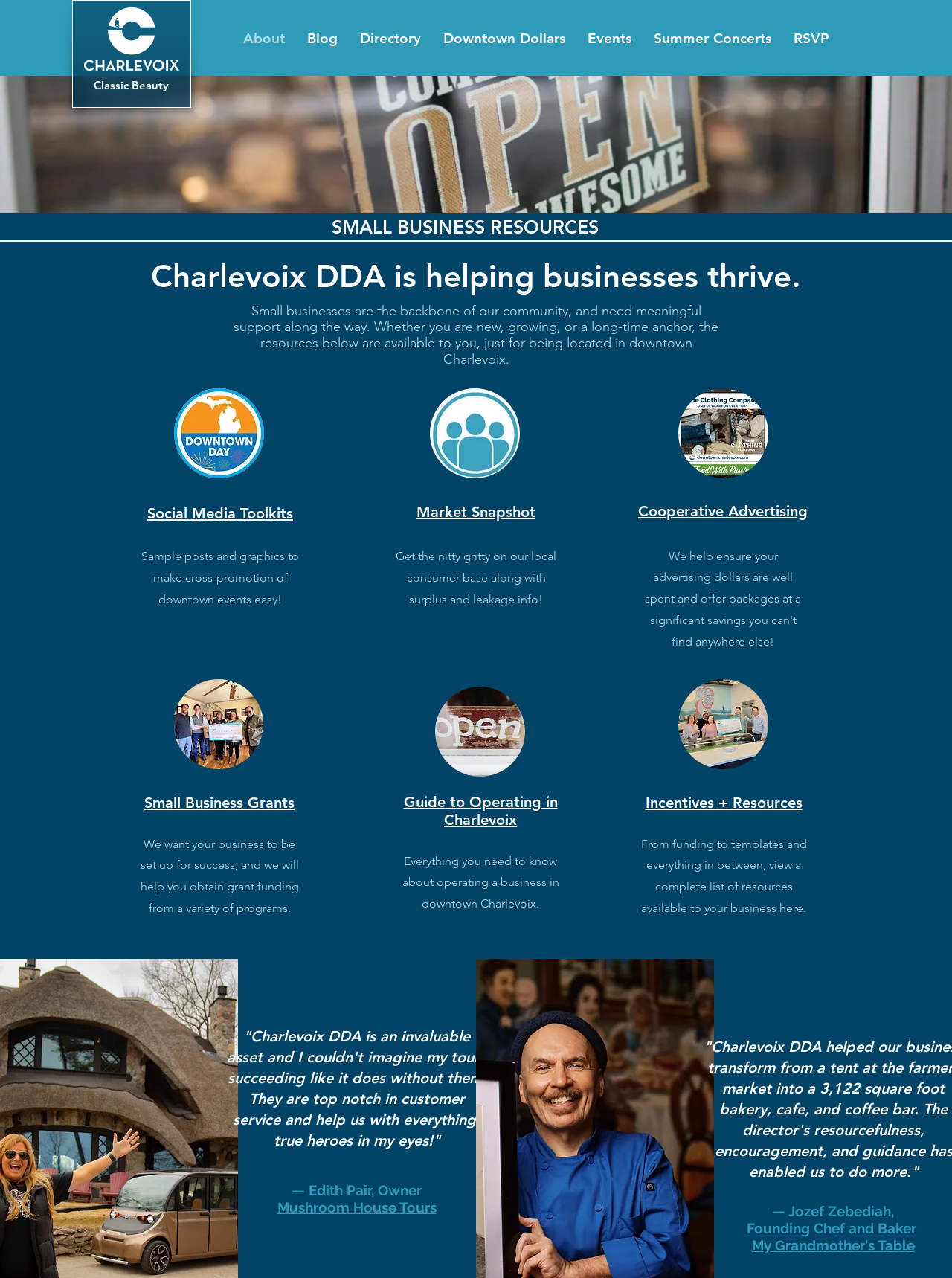Given the element description "Guide to Operating in Charlevoix" in the screenshot, predict the bounding box coordinates of that UI element.

[0.424, 0.62, 0.586, 0.648]